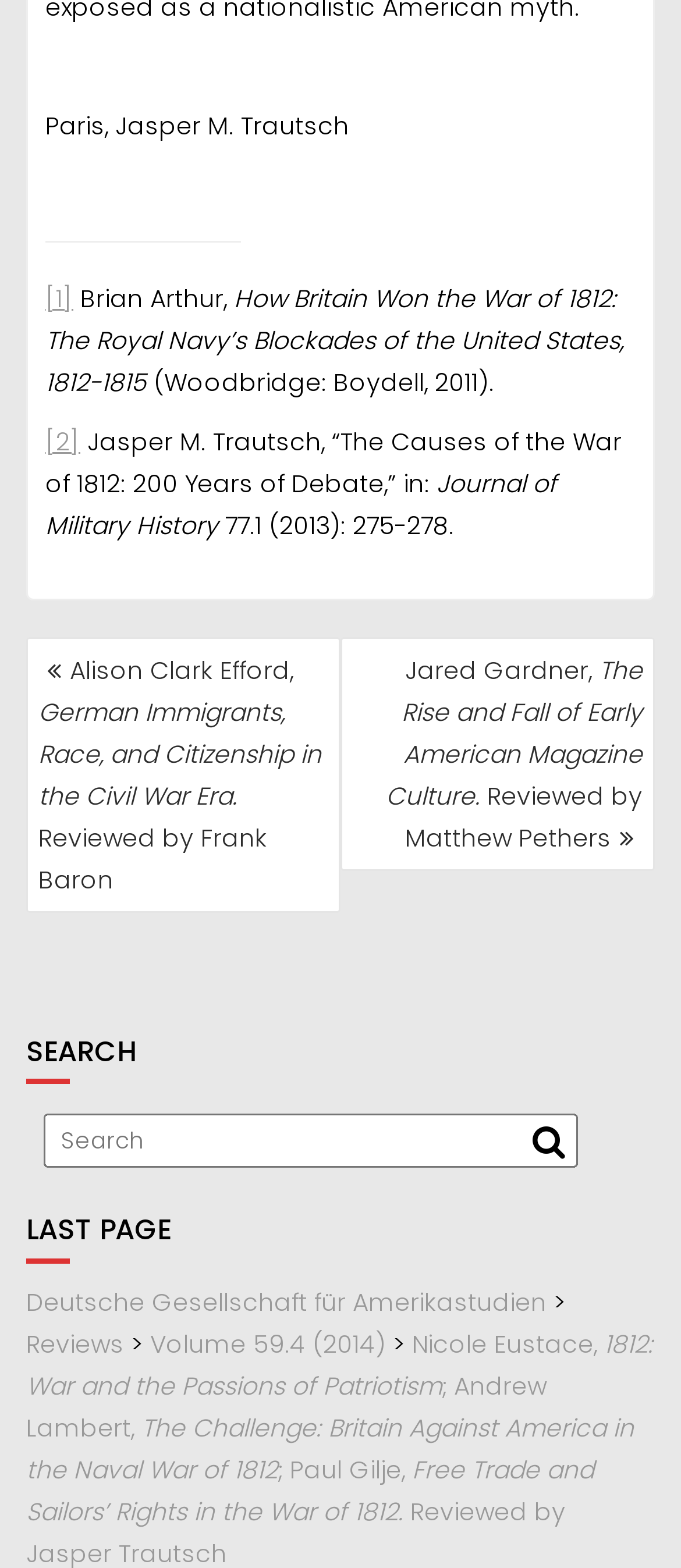How many links are in the 'POST NAVIGATION' section?
Respond to the question with a single word or phrase according to the image.

2